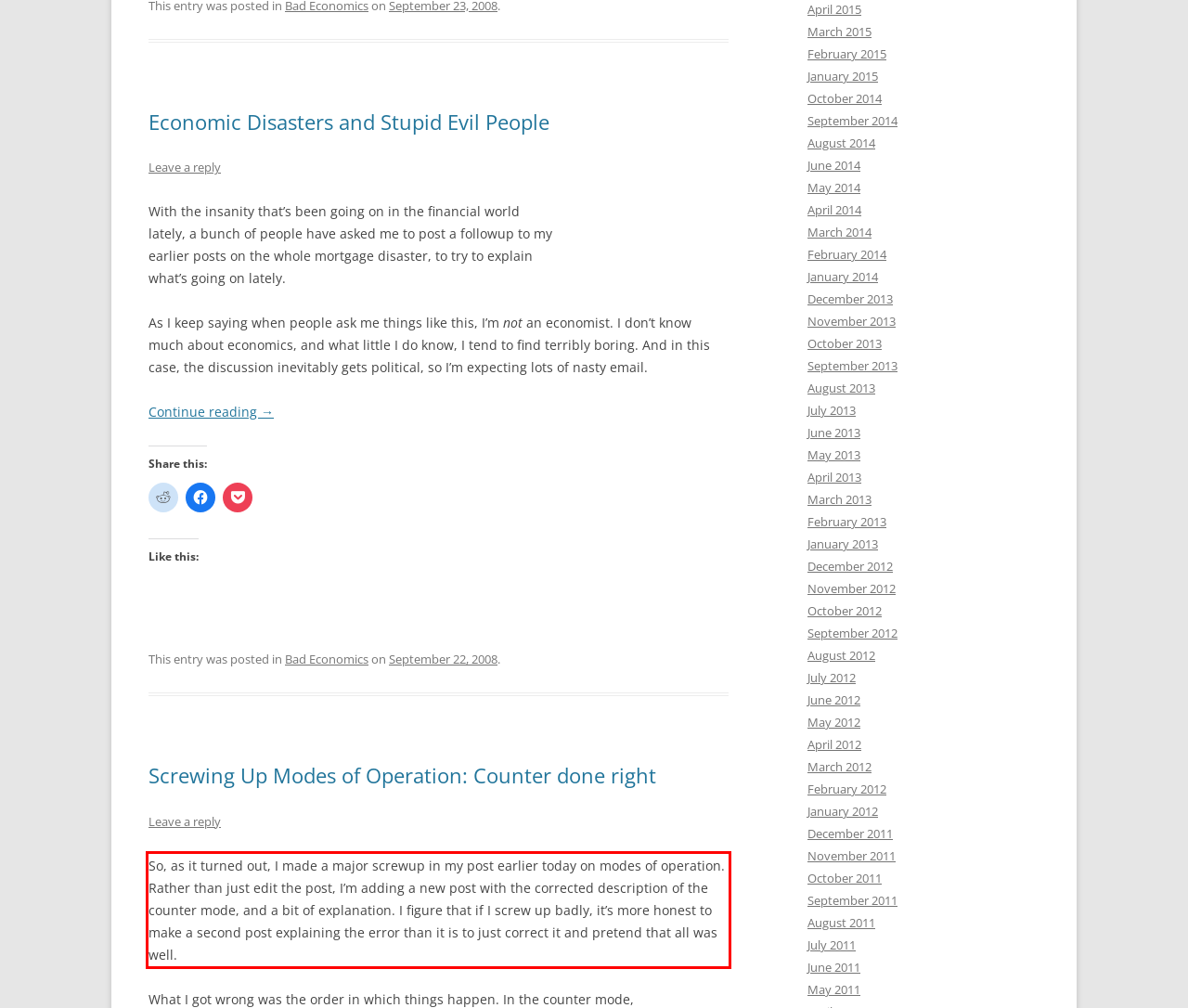Observe the screenshot of the webpage that includes a red rectangle bounding box. Conduct OCR on the content inside this red bounding box and generate the text.

So, as it turned out, I made a major screwup in my post earlier today on modes of operation. Rather than just edit the post, I’m adding a new post with the corrected description of the counter mode, and a bit of explanation. I figure that if I screw up badly, it’s more honest to make a second post explaining the error than it is to just correct it and pretend that all was well.